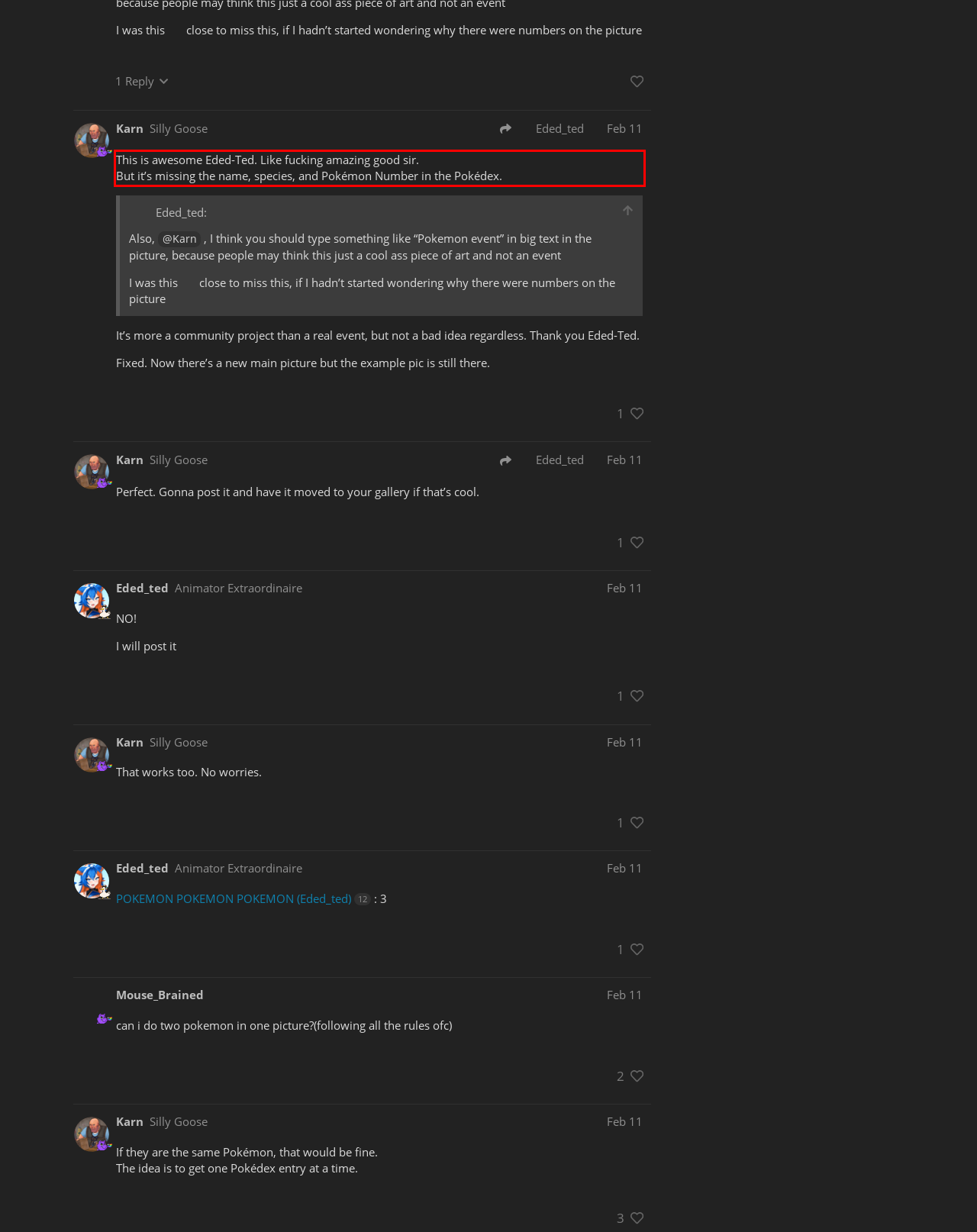You have a webpage screenshot with a red rectangle surrounding a UI element. Extract the text content from within this red bounding box.

This is awesome Eded-Ted. Like fucking amazing good sir. But it’s missing the name, species, and Pokémon Number in the Pokédex.